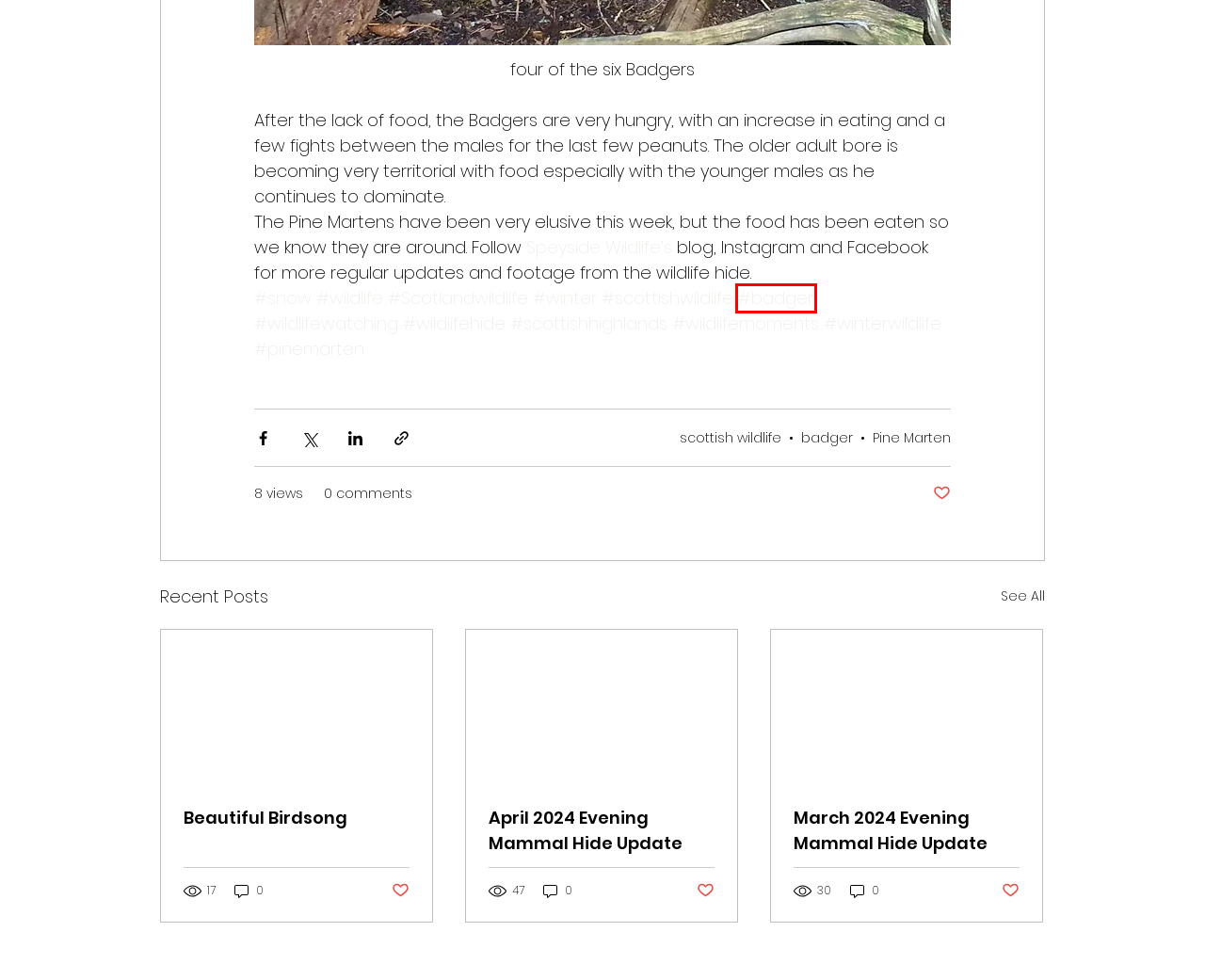Examine the webpage screenshot and identify the UI element enclosed in the red bounding box. Pick the webpage description that most accurately matches the new webpage after clicking the selected element. Here are the candidates:
A. April 2024 Evening Mammal Hide Update
B. Beautiful Birdsong
C. #badger
D. #wildlifemoments
E. scottish wildlife
F. #pinemarten
G. #wildlife
H. #winter

C